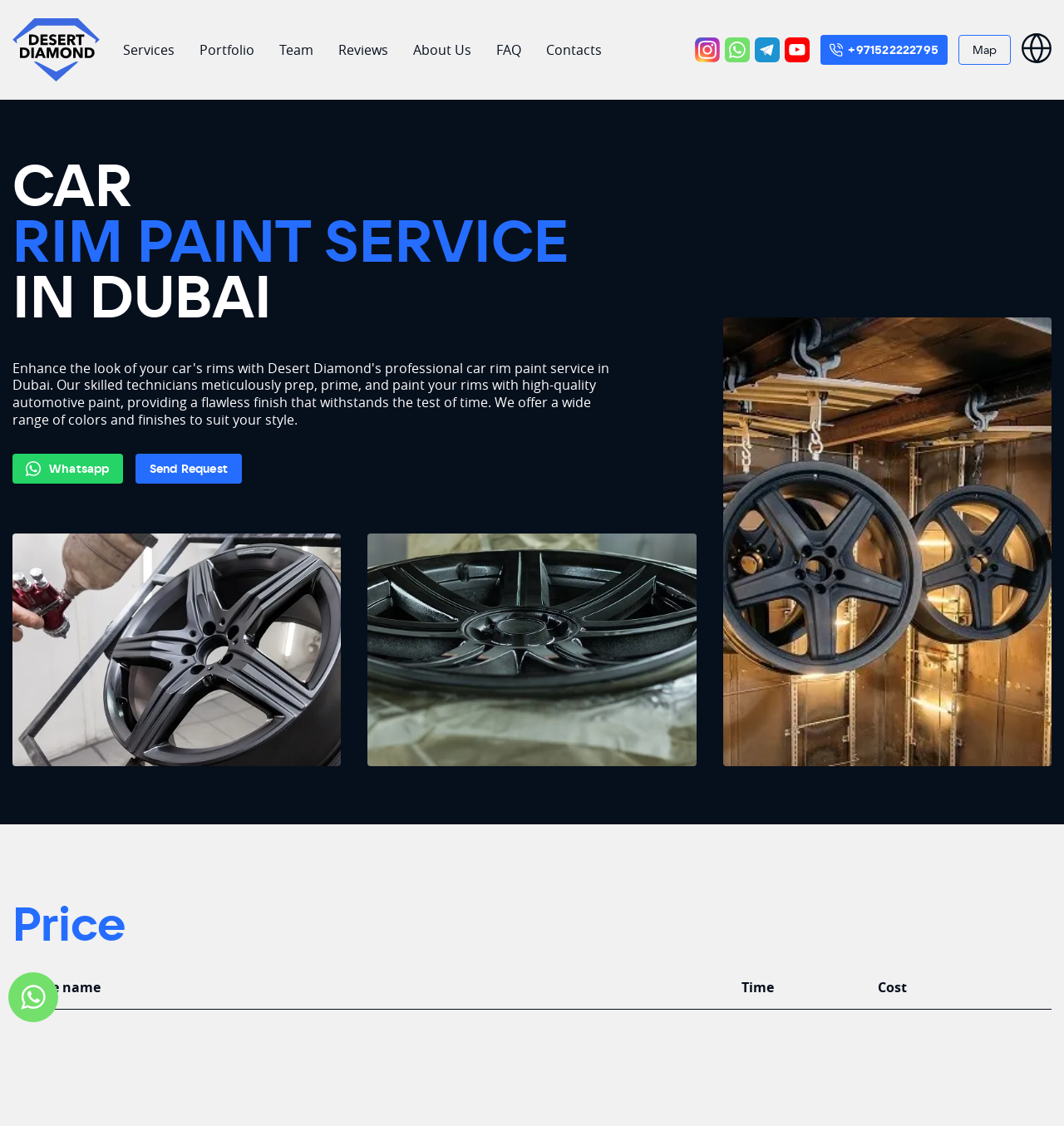For the element described, predict the bounding box coordinates as (top-left x, top-left y, bottom-right x, bottom-right y). All values should be between 0 and 1. Element description: parent_node: Services aria-label="whatsapp"

[0.008, 0.863, 0.055, 0.908]